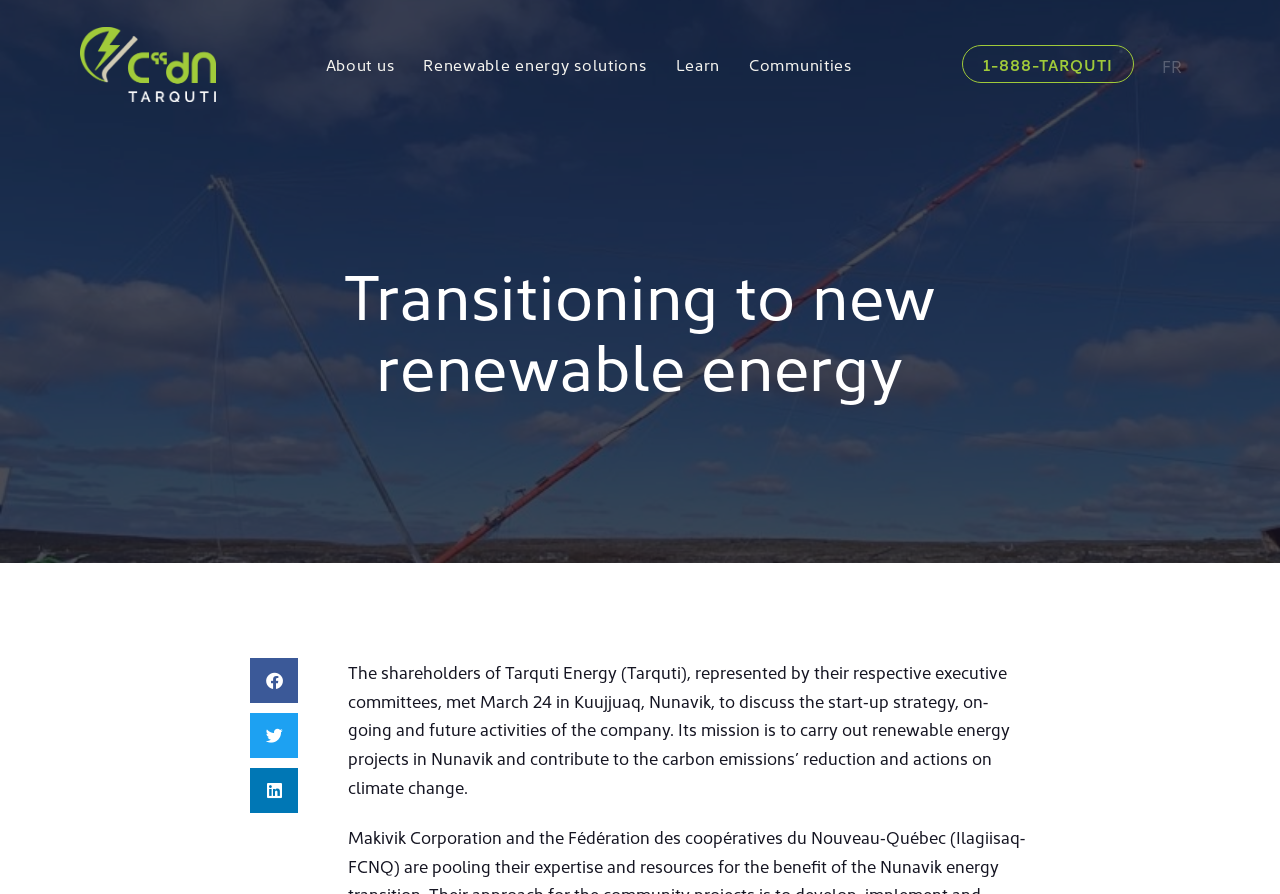Given the element description, predict the bounding box coordinates in the format (top-left x, top-left y, bottom-right x, bottom-right y), using floating point numbers between 0 and 1: Communities

[0.585, 0.045, 0.665, 0.099]